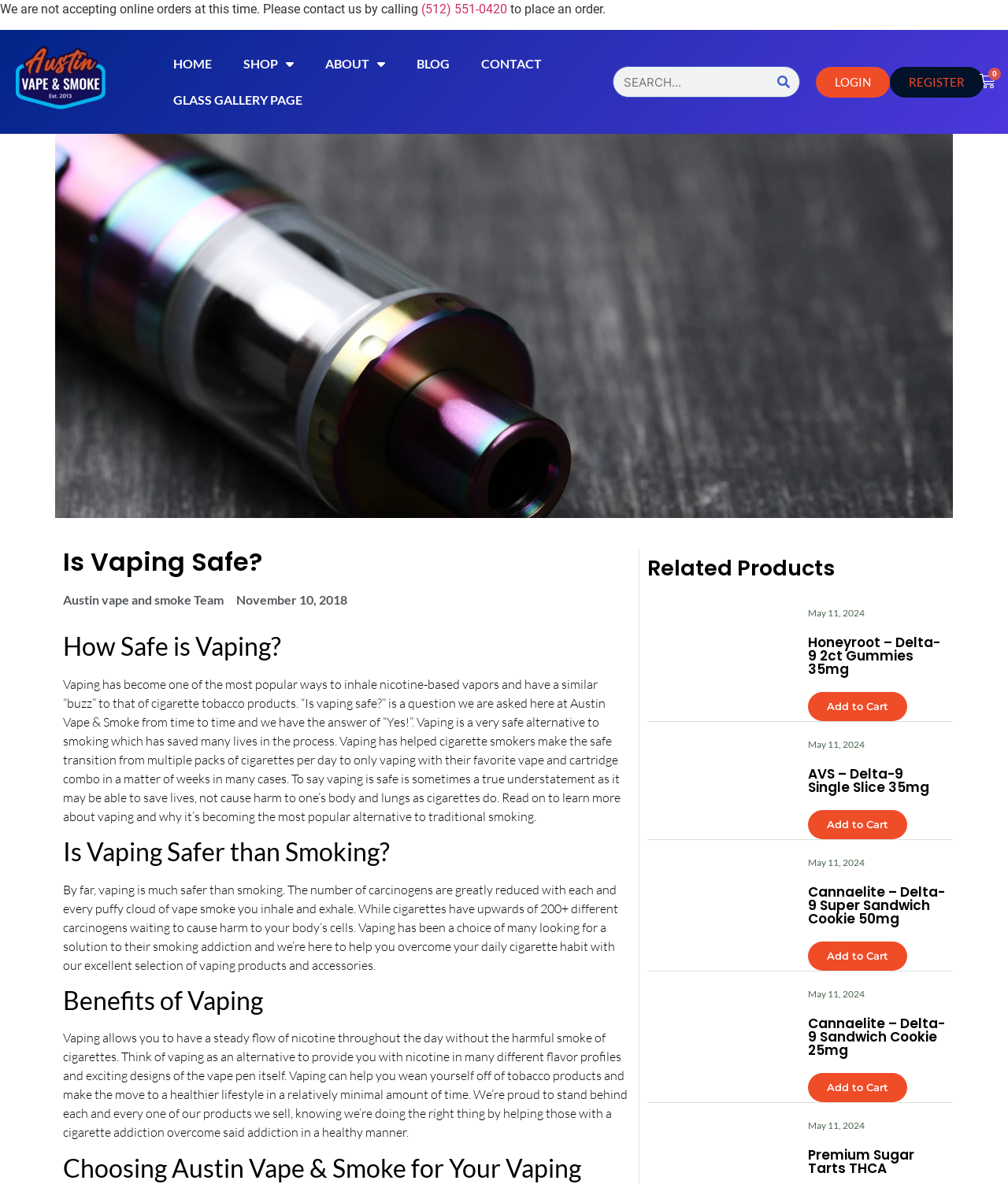Predict the bounding box of the UI element based on the description: "parent_node: Search name="s" placeholder="Search..."". The coordinates should be four float numbers between 0 and 1, formatted as [left, top, right, bottom].

[0.608, 0.057, 0.762, 0.082]